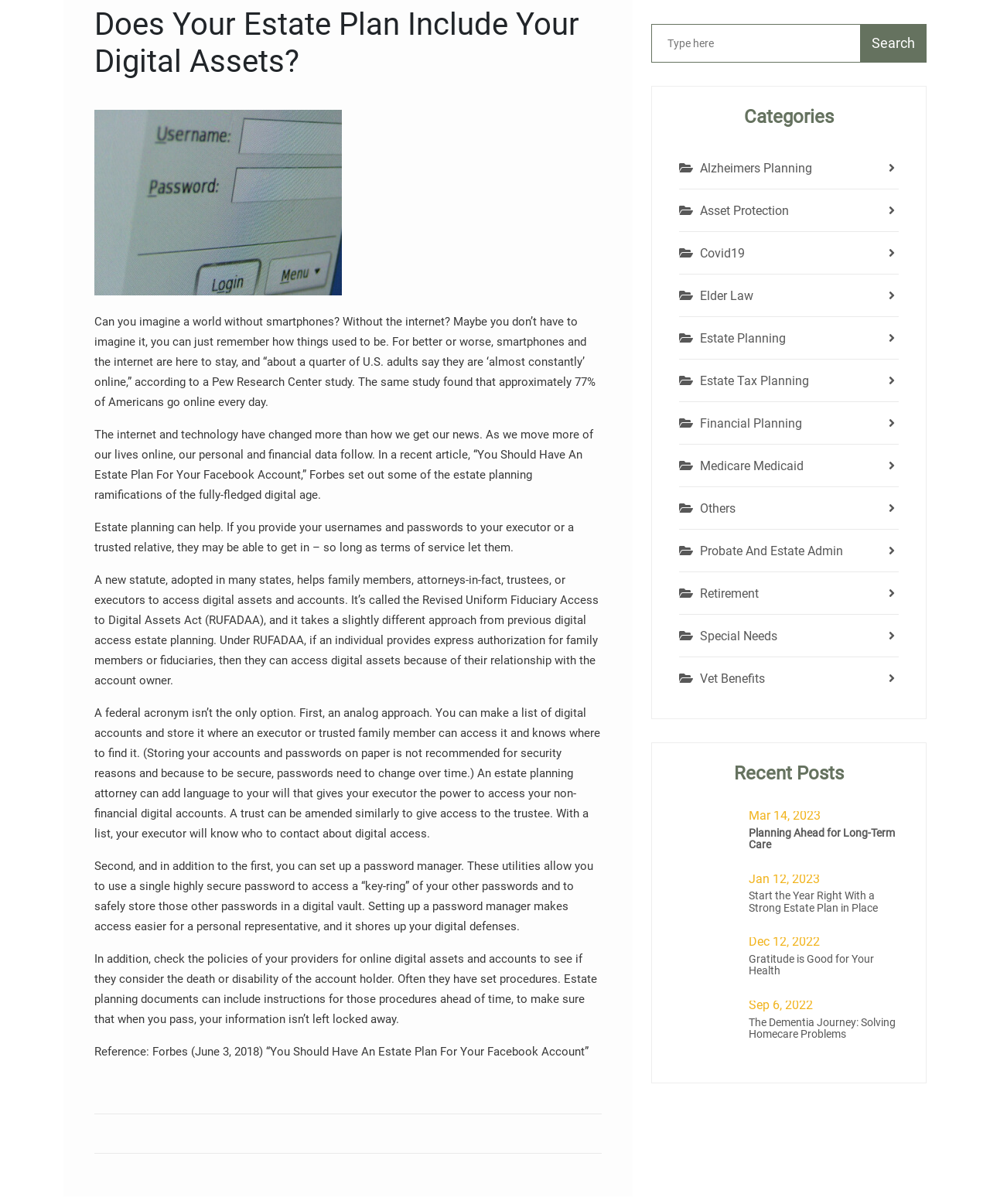Locate the UI element described by Planning Ahead for Long-Term Care and provide its bounding box coordinates. Use the format (top-left x, top-left y, bottom-right x, bottom-right y) with all values as floating point numbers between 0 and 1.

[0.756, 0.687, 0.908, 0.707]